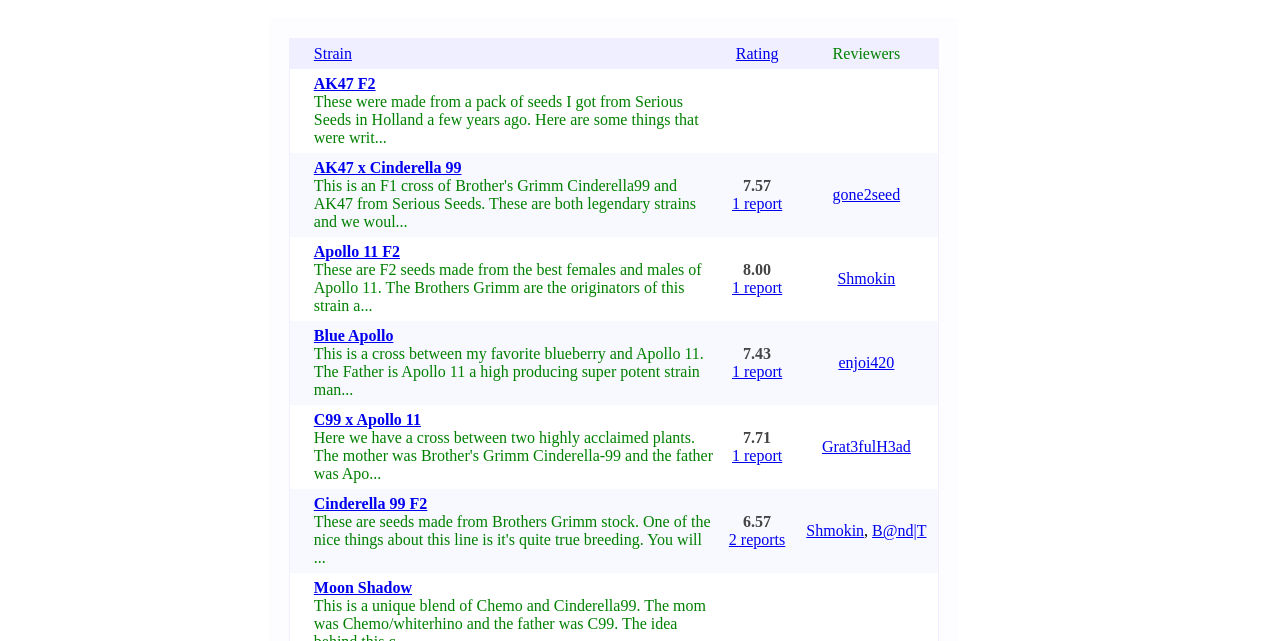Based on what you see in the screenshot, provide a thorough answer to this question: How many reports are there for the Apollo 11 F2 strain?

I examined the table row containing the Apollo 11 F2 strain and found a table cell with the text '8.00 1 report'. This indicates that there is one report for this strain.